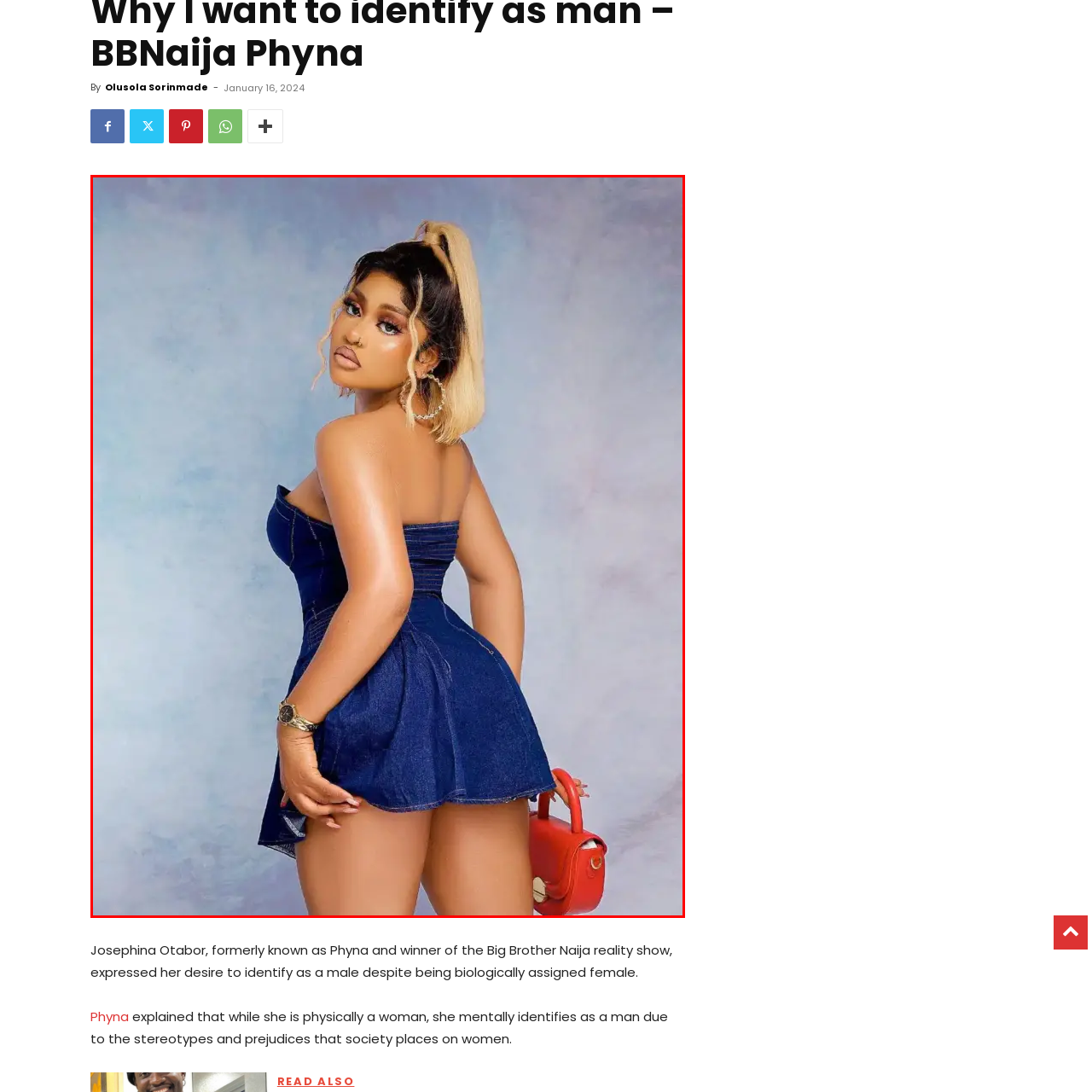Give a detailed caption for the image that is encased within the red bounding box.

The image features Josephina Otabor, popularly known as Phyna, a notable figure from the Big Brother Naija reality show. In this striking portrait, Phyna poses elegantly, showcasing her stylish denim outfit. Her dress is a form-fitting design with an off-the-shoulder neckline, accentuating her silhouette. 

She has her hair styled in loose waves, with a portion pulled up in a chic ponytail, and her makeup is glamorous, featuring bold eye makeup and well-defined lips that enhance her expressive features. In her hand, she holds a small red handbag that adds a vibrant pop of color to the ensemble. The background is softly blurred, allowing Phyna to stand out as the focal point of the image, embodying both confidence and style.